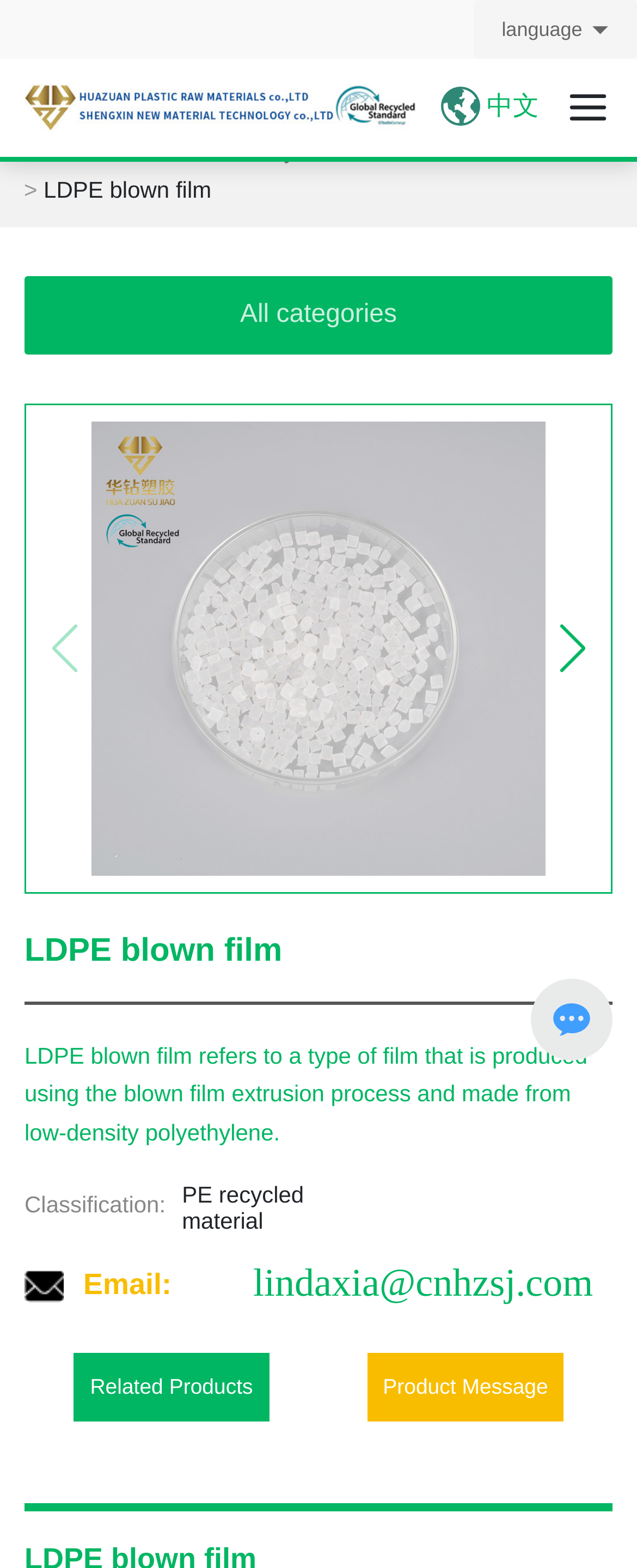What is the company name mentioned on the webpage?
Please provide a detailed and thorough answer to the question.

This answer can be obtained by reading the link text on the webpage, which states 'Dongguan huazuan plastic material Co., Ltd.' at the top of the page.